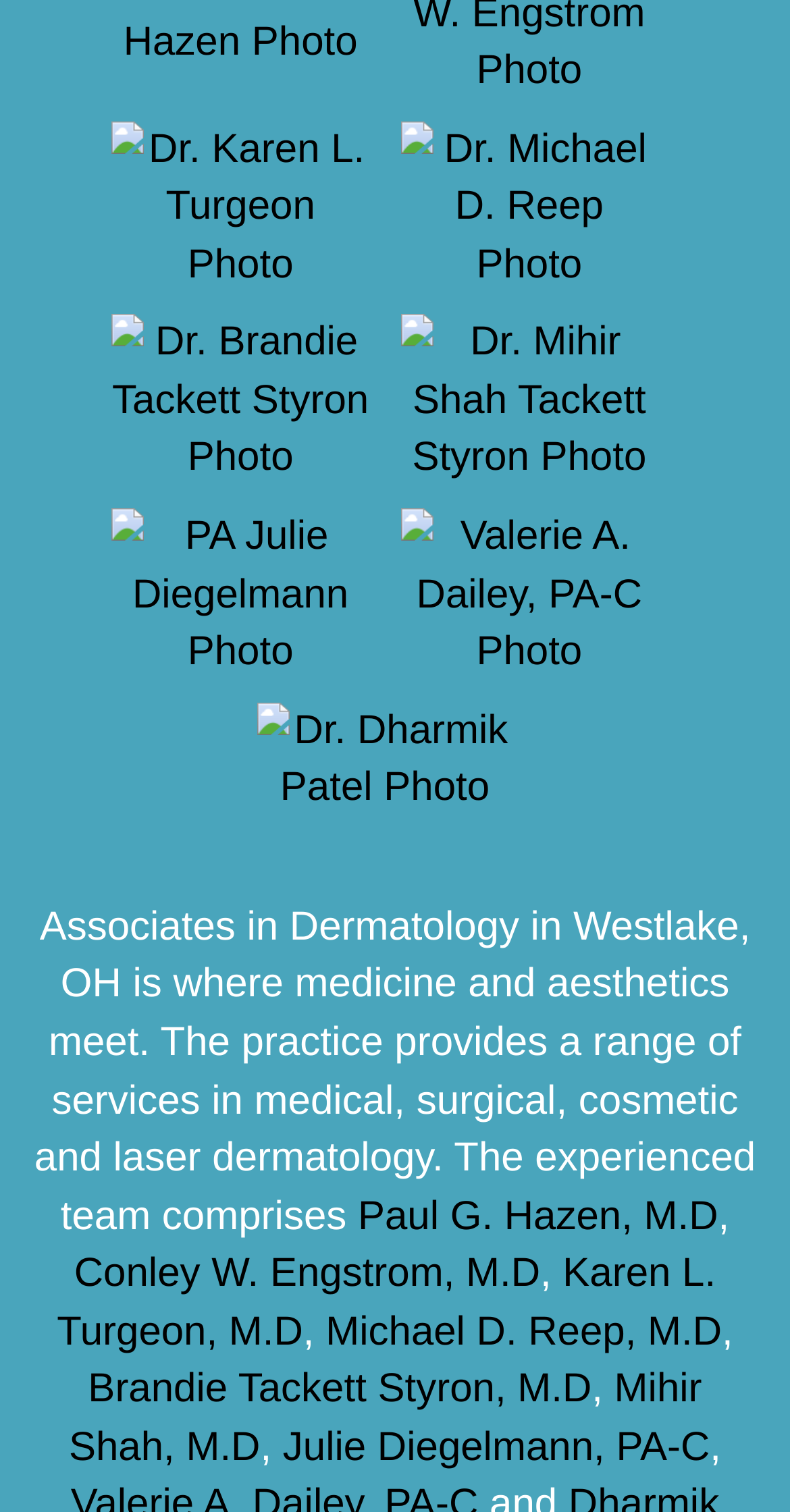Determine the bounding box coordinates of the element's region needed to click to follow the instruction: "Learn more about Dr. Brandie Tackett Styron". Provide these coordinates as four float numbers between 0 and 1, formatted as [left, top, right, bottom].

[0.142, 0.256, 0.493, 0.286]